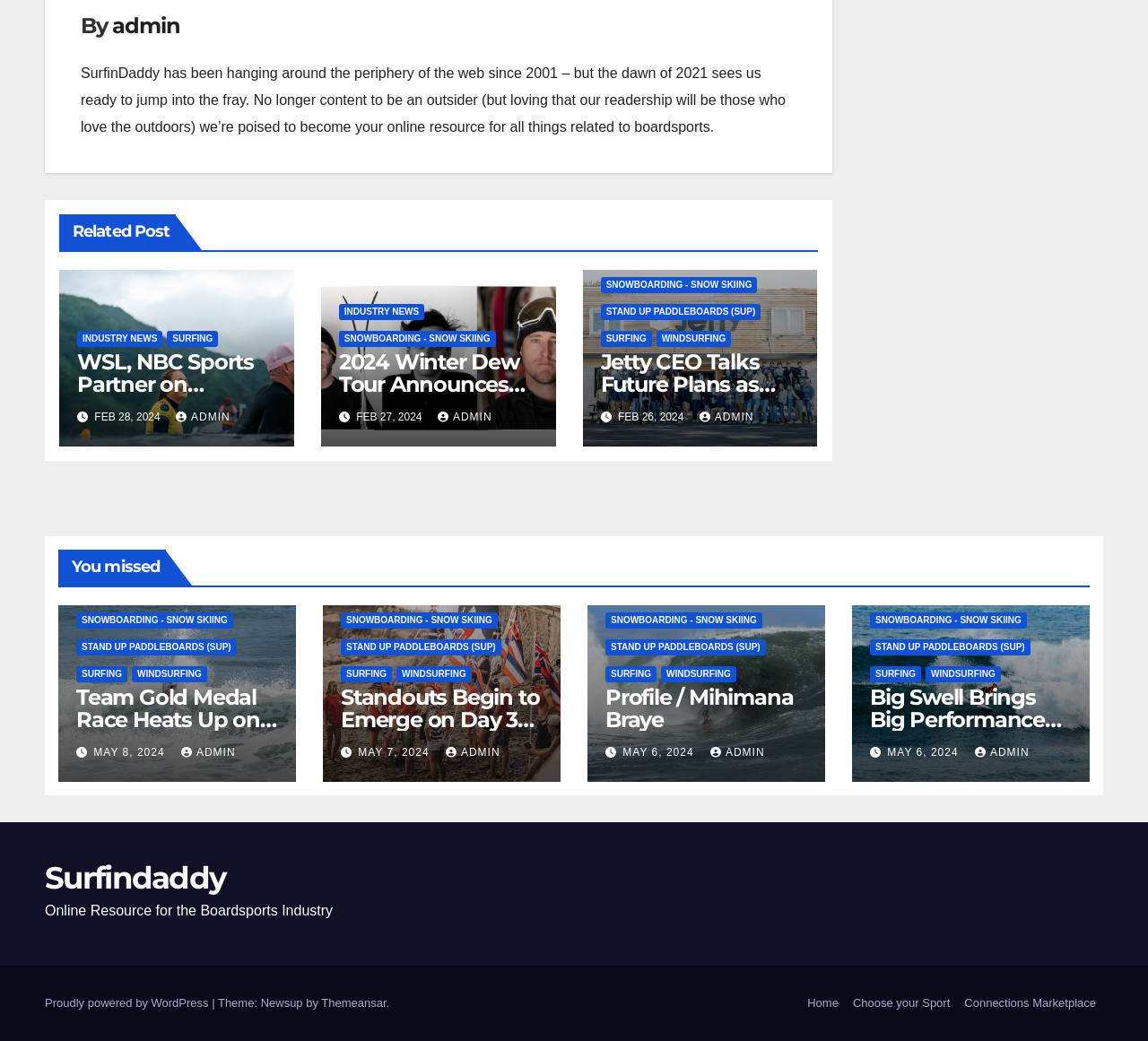Provide a brief response using a word or short phrase to this question:
How many articles are on the webpage?

12